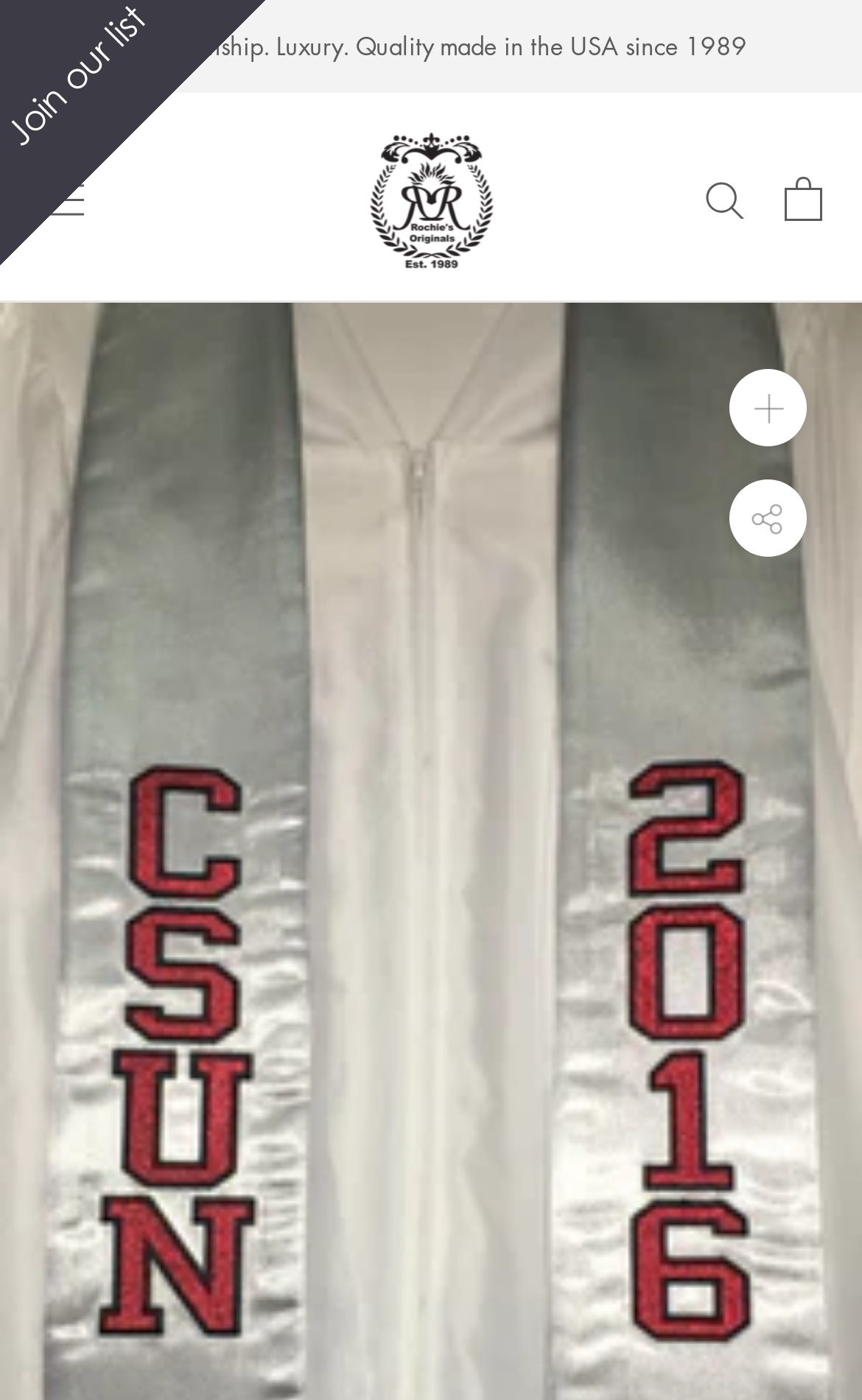Describe every aspect of the webpage in a detailed manner.

The webpage appears to be an e-commerce website, specifically a product page for a CSUN appliqué sash. At the top of the page, there is a header section that contains a static text element with the company's slogan, "Craftsmanship. Luxury. Quality made in the USA since 1989", which spans almost the entire width of the page. Below this, there is a navigation button on the left side, labeled "Open navigation", and a link to the company's homepage, "Rochies Originals", on the right side, accompanied by a logo image. 

On the top right corner, there are two links, "Search" and "Open cart", with the latter having a dropdown menu containing two buttons, "Zoom" and an empty button. 

The main content of the page is not explicitly described in the provided accessibility tree, but based on the meta description, it is likely that the page contains information about the CSUN appliqué sash, including its production details and availability.